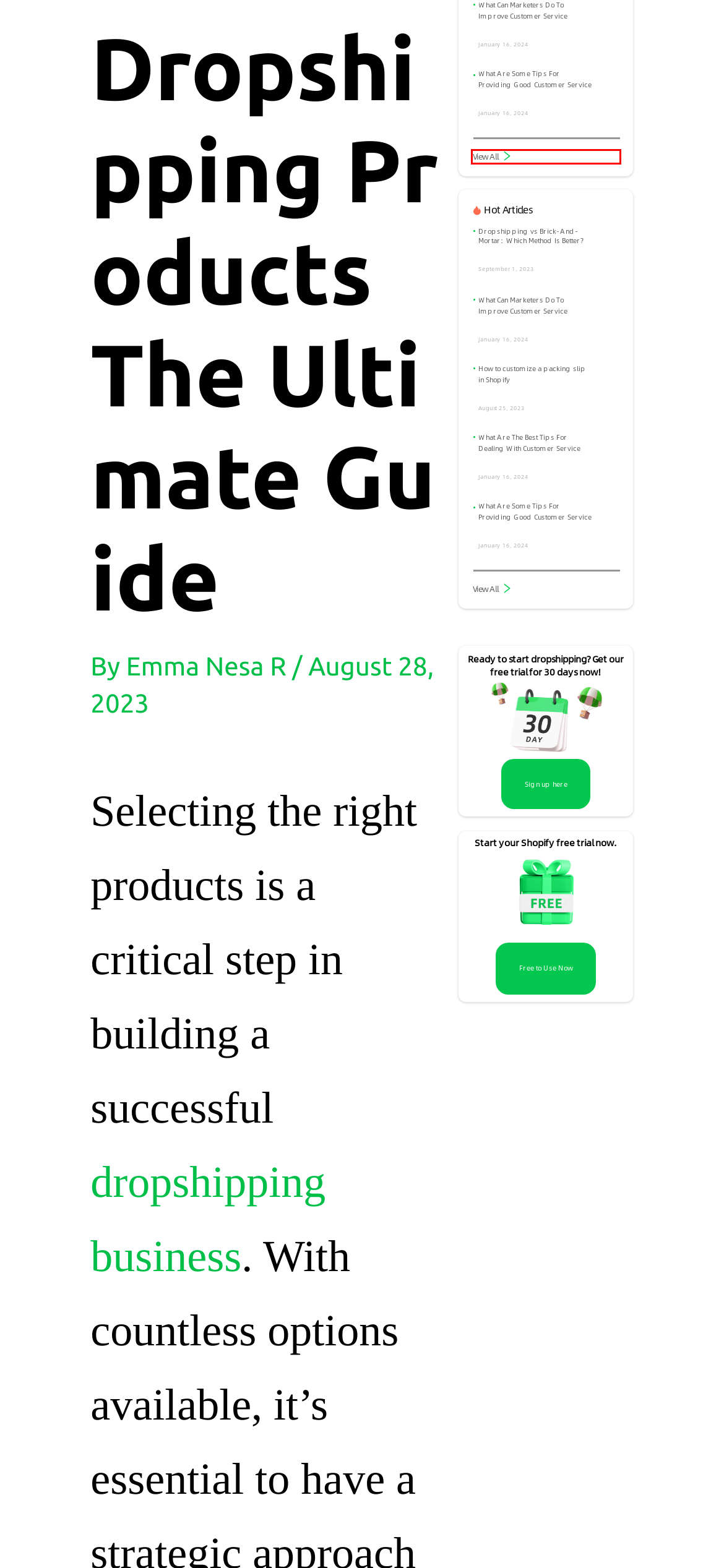You have a screenshot of a webpage with a red rectangle bounding box. Identify the best webpage description that corresponds to the new webpage after clicking the element within the red bounding box. Here are the candidates:
A. Dropshipping Copilot- Trends shaping the future of business analytics
B. Dropshipping Copilot- What Are The Best Tips For Dealing With Customer Service
C. Emma Nesa R -
D. Dropshipping Copilot- Dropshipping vs Brick-And-Mortar: Which Method Is Better?
E. Dropshipping Copilot- All Articles
F. Dropshipping Copilot - Making Global AliExpress Dropshipping Simple with AI!
G. Dropshipping Copilot- What Are Some Tips For Providing Good Customer Service
H. Dropshipping Copilot- How to customize a packing slip in Shopify

E